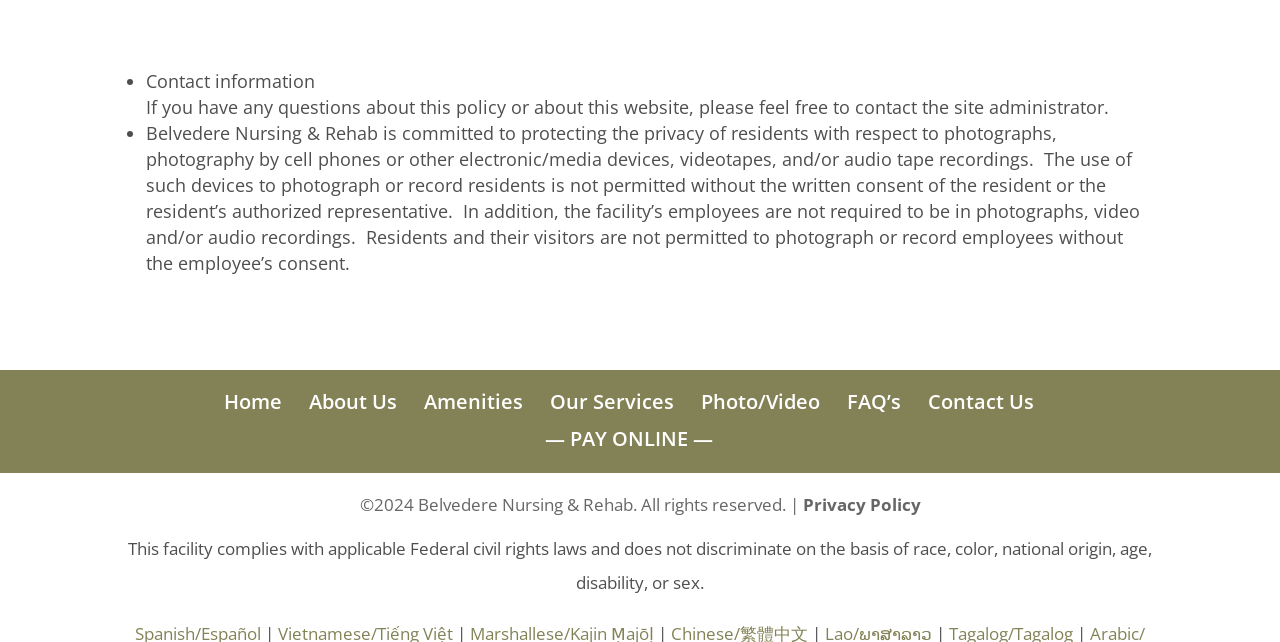Please respond in a single word or phrase: 
How many links are in the main navigation menu?

7